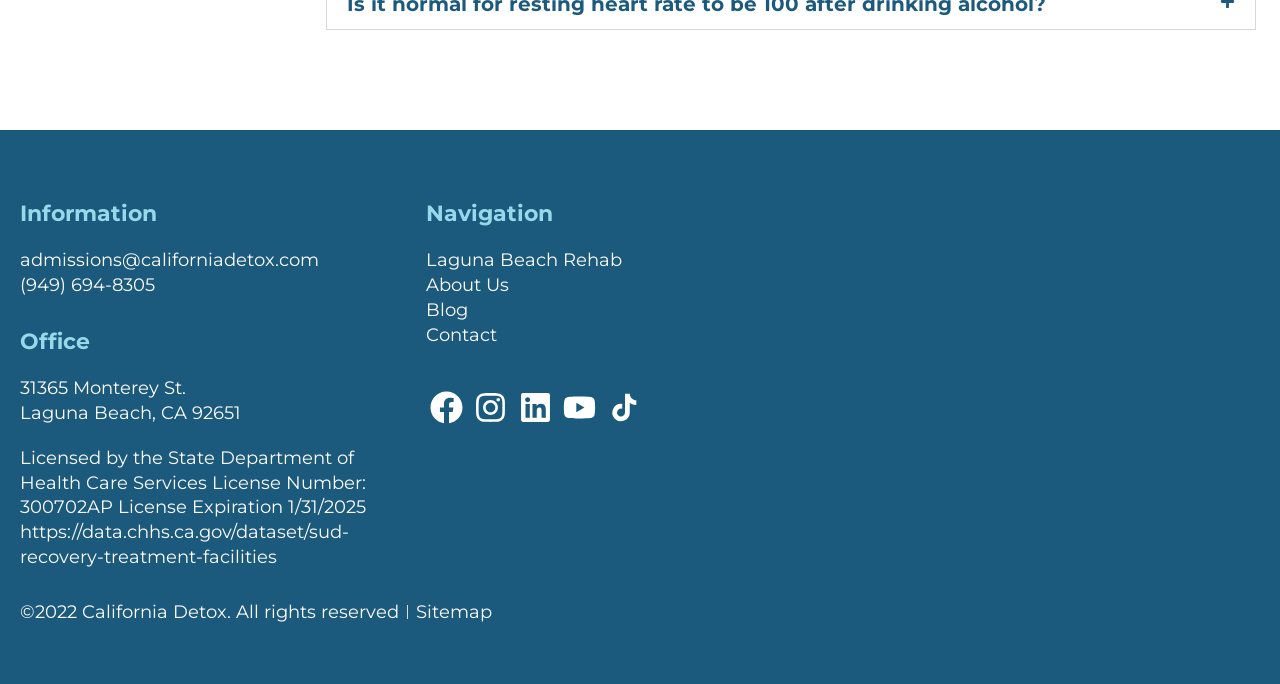Identify the bounding box coordinates of the clickable region to carry out the given instruction: "Follow on Facebook".

[0.333, 0.566, 0.364, 0.624]